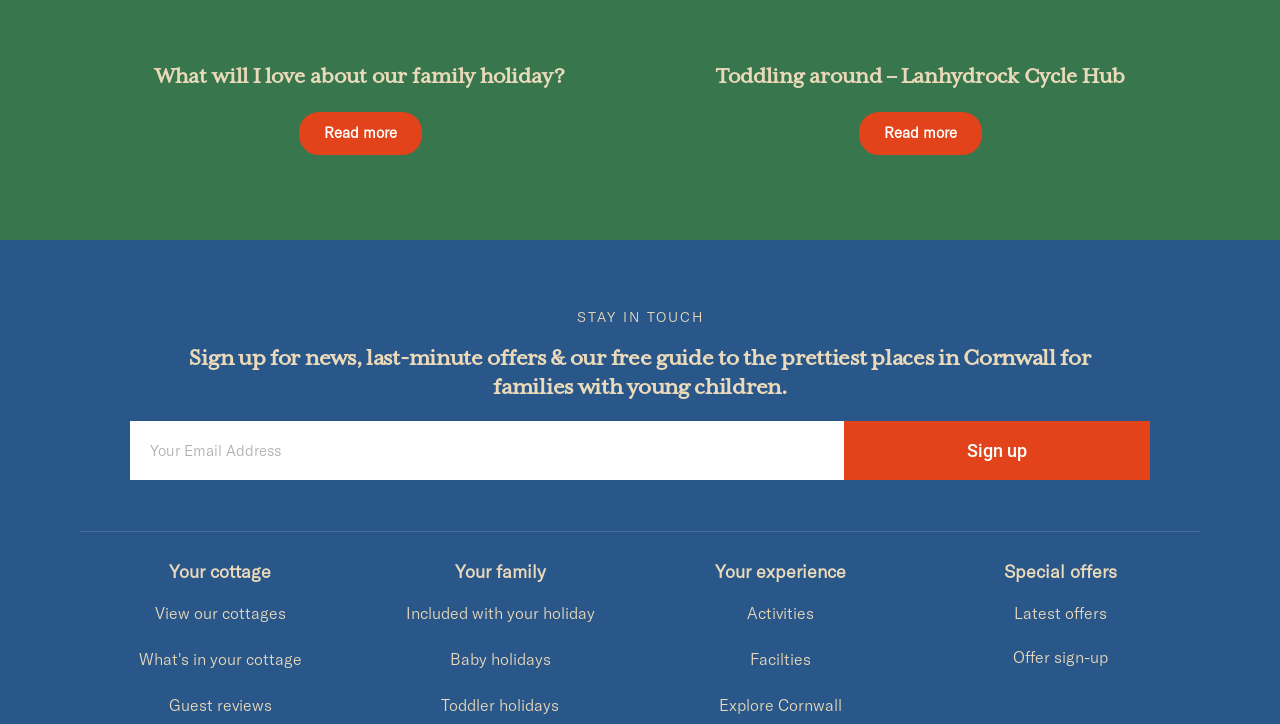Given the element description: "Latest offers", predict the bounding box coordinates of the UI element it refers to, using four float numbers between 0 and 1, i.e., [left, top, right, bottom].

[0.727, 0.831, 0.93, 0.864]